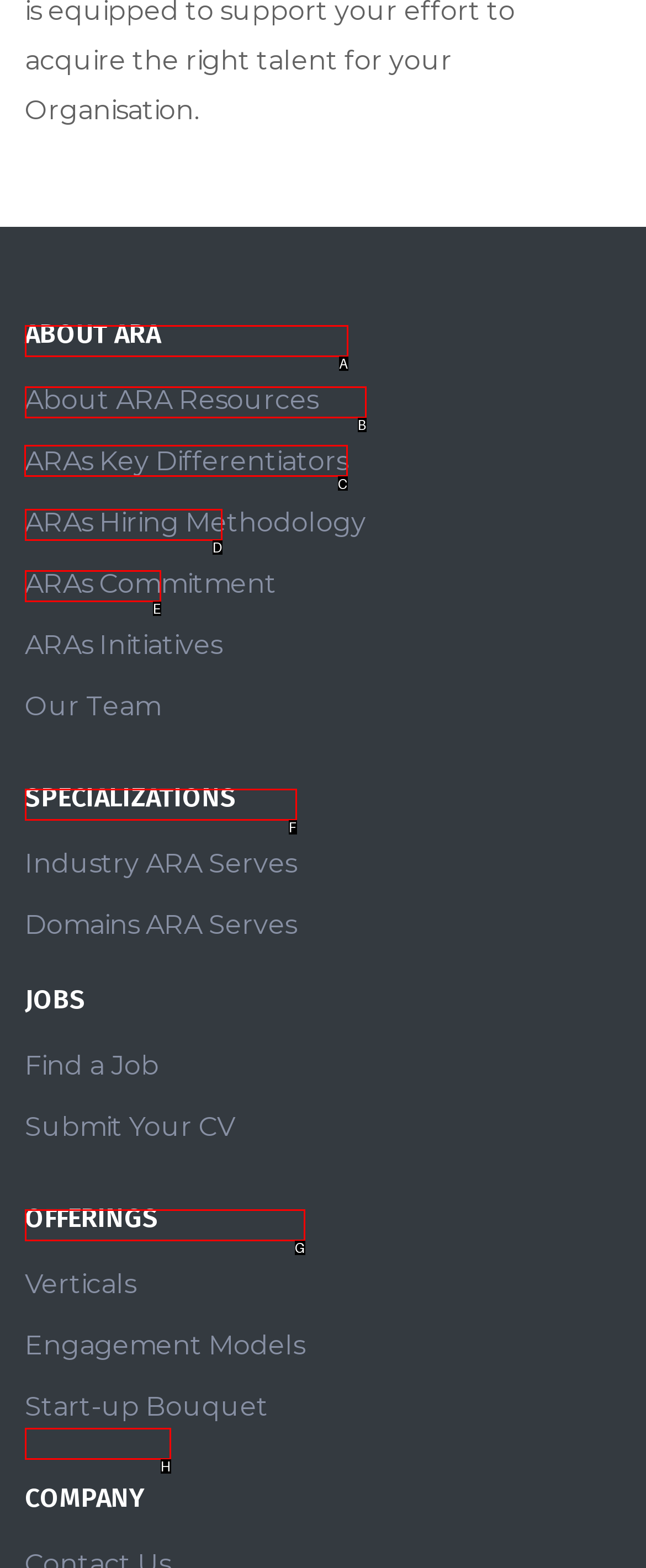Indicate which HTML element you need to click to complete the task: Check ARA's key differentiators. Provide the letter of the selected option directly.

C